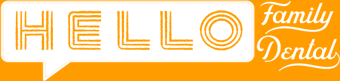Give a one-word or short-phrase answer to the following question: 
What design element encloses the text 'HELLO'?

Speech bubble